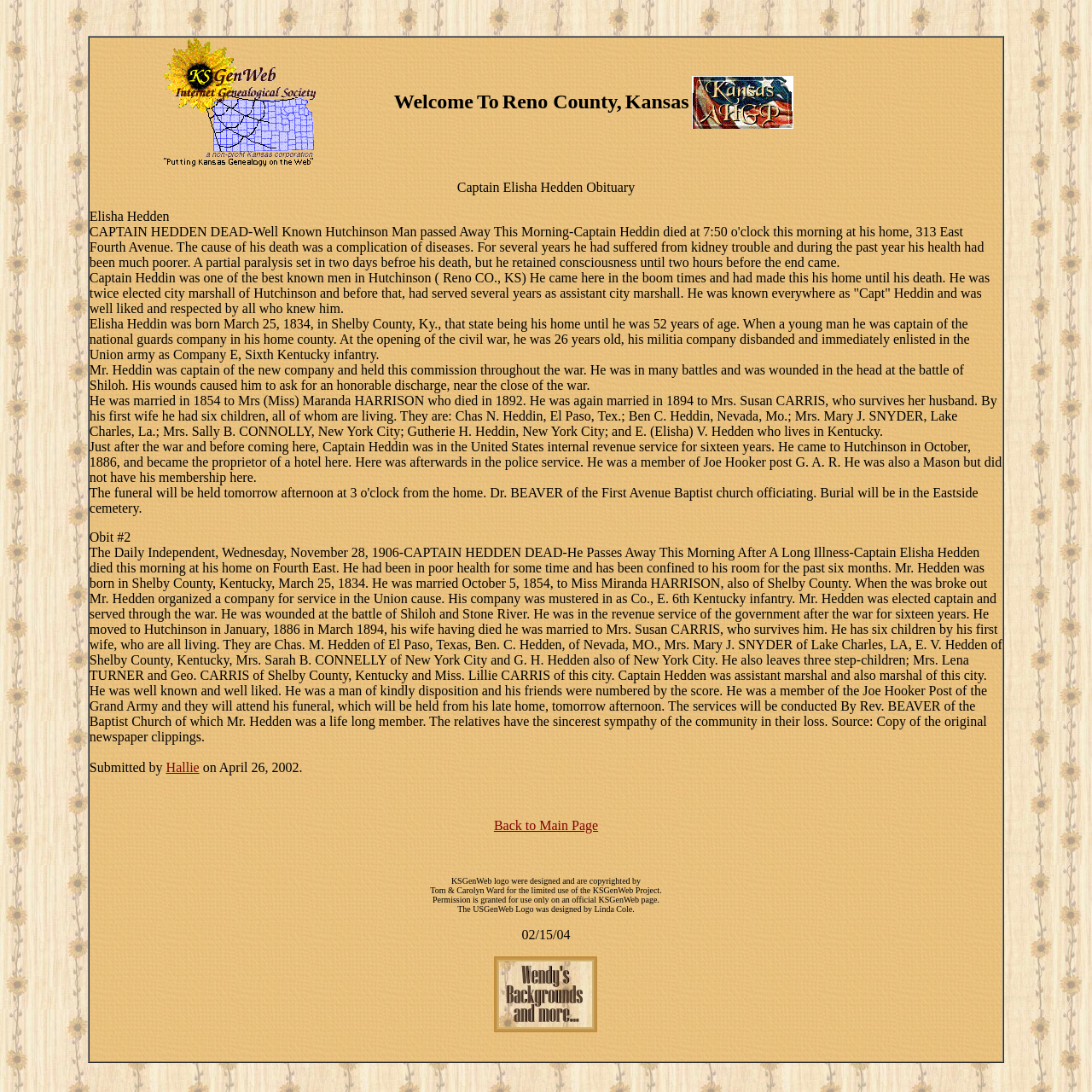What was Captain Elisha Hedden's occupation after the war? Refer to the image and provide a one-word or short phrase answer.

Internal revenue service